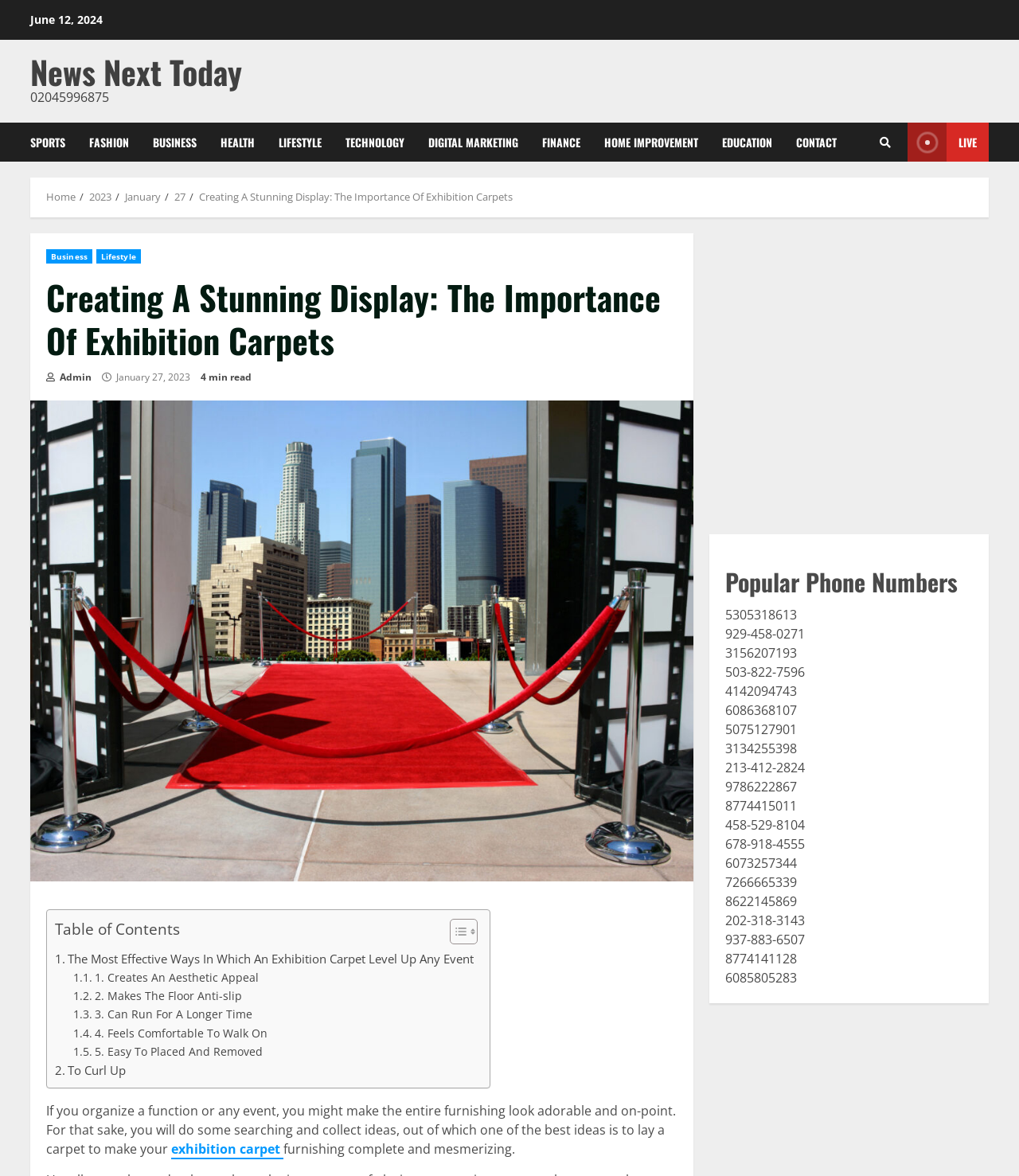Please locate and generate the primary heading on this webpage.

Creating A Stunning Display: The Importance Of Exhibition Carpets